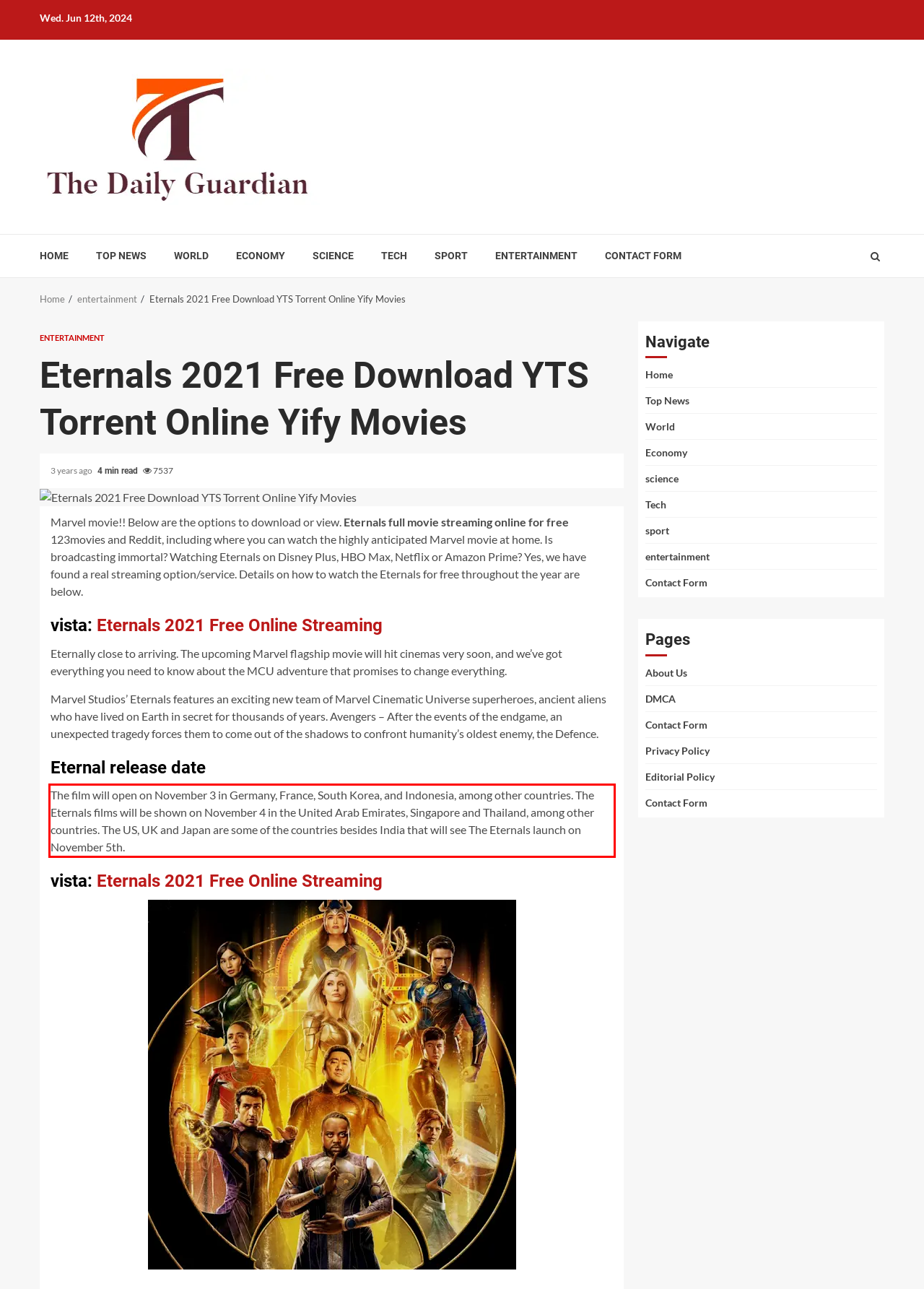Look at the webpage screenshot and recognize the text inside the red bounding box.

The film will open on November 3 in Germany, France, South Korea, and Indonesia, among other countries. The Eternals films will be shown on November 4 in the United Arab Emirates, Singapore and Thailand, among other countries. The US, UK and Japan are some of the countries besides India that will see The Eternals launch on November 5th.